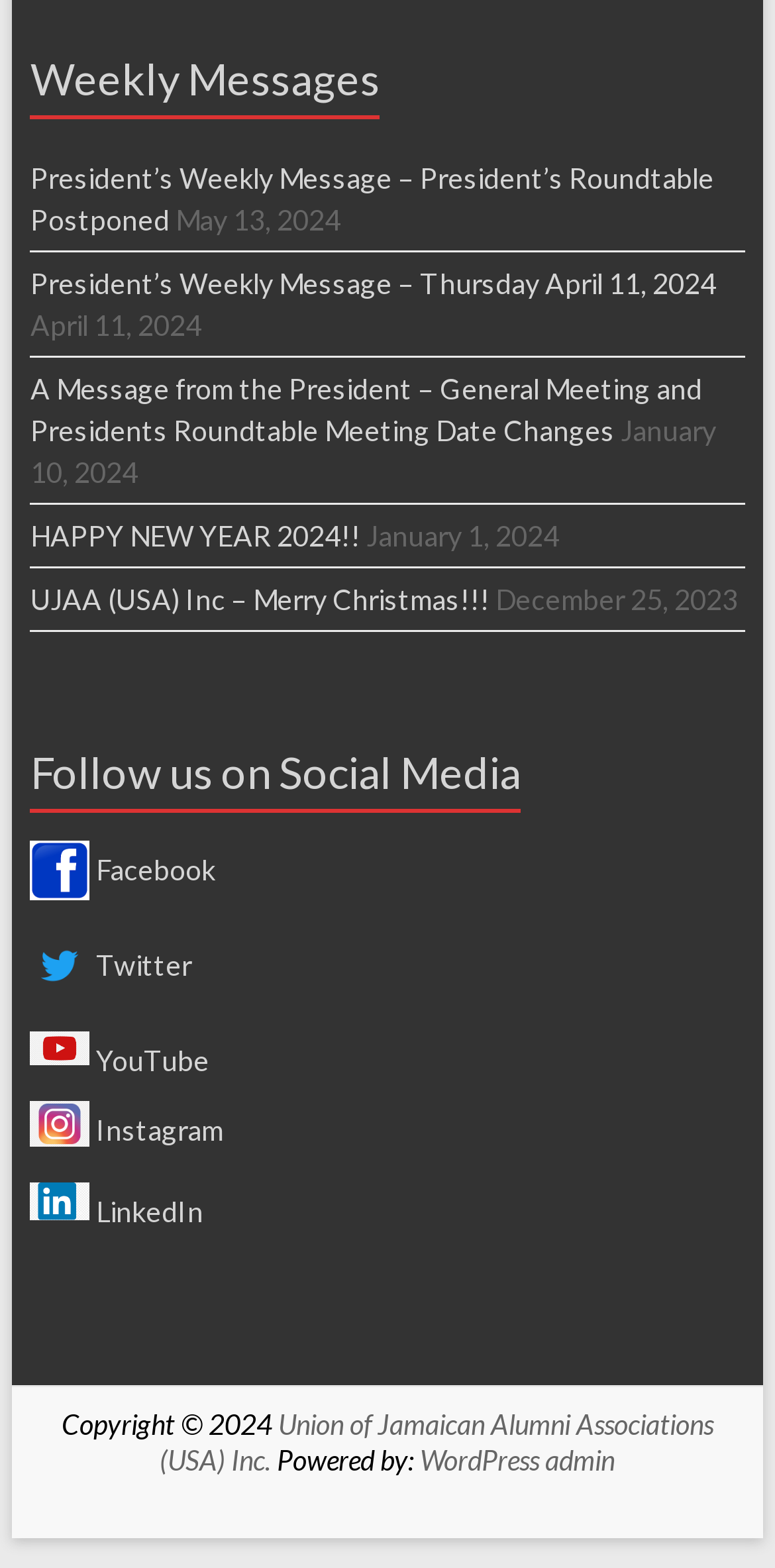What is the copyright year?
Identify the answer in the screenshot and reply with a single word or phrase.

2024